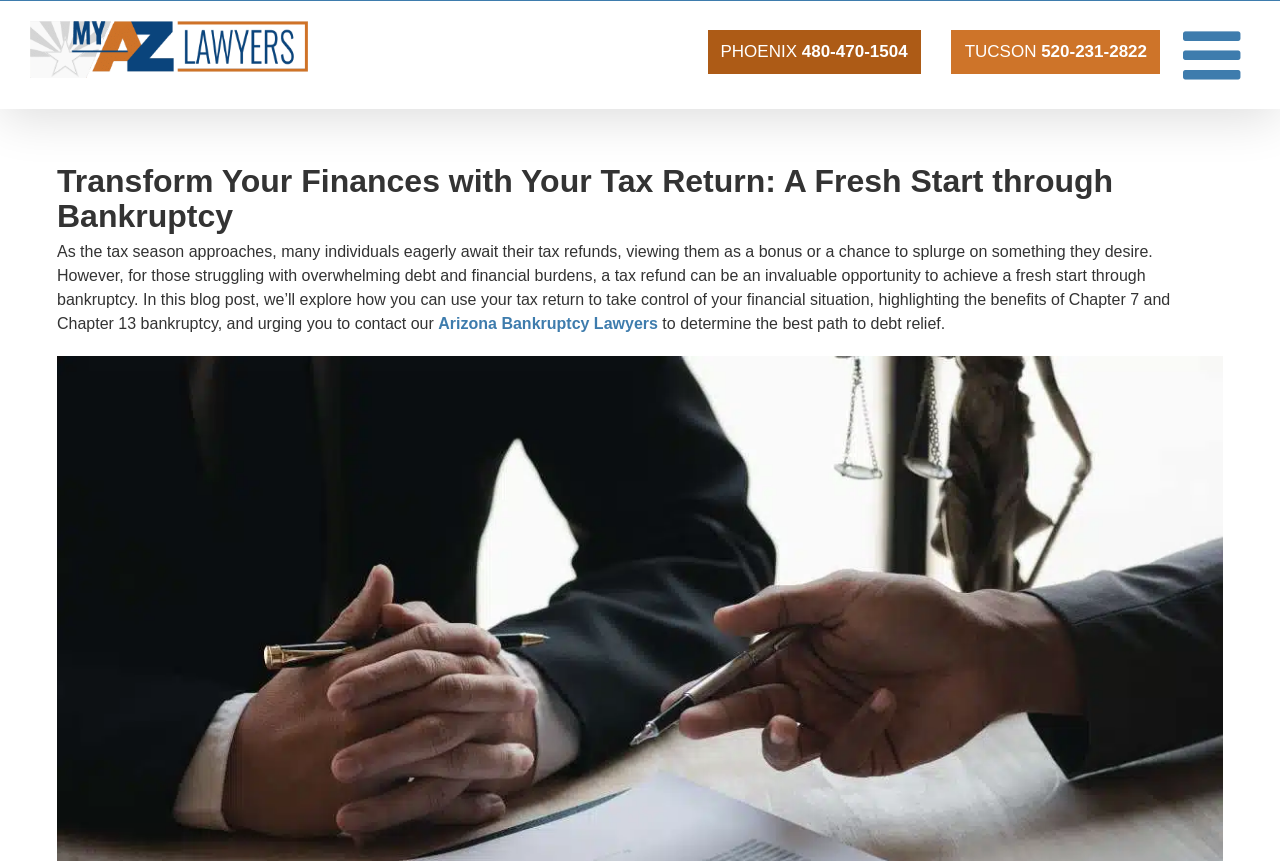Give a short answer using one word or phrase for the question:
What type of bankruptcy is mentioned in the article?

Chapter 7 and Chapter 13